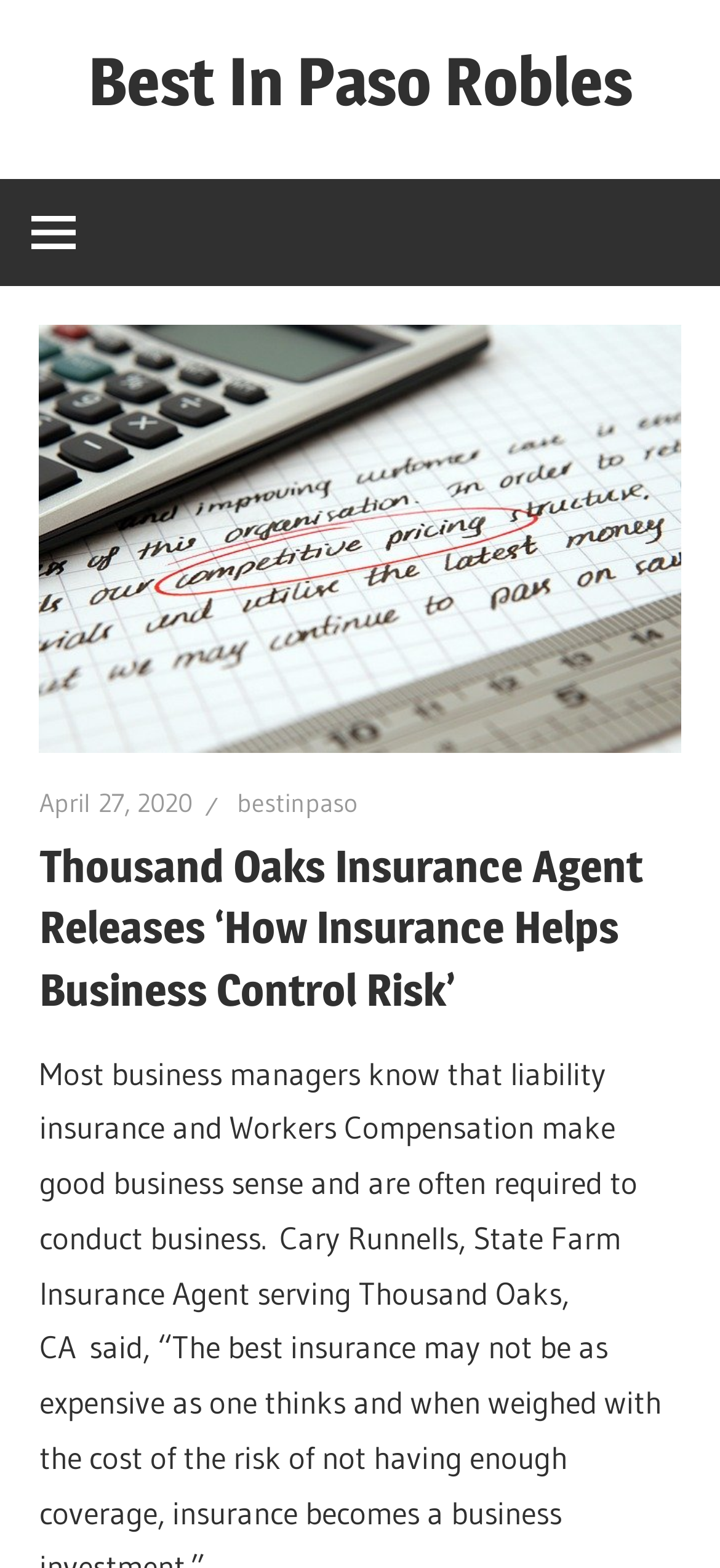Generate a comprehensive description of the contents of the webpage.

The webpage appears to be an article or blog post about an insurance agent in Thousand Oaks releasing a guide on how insurance helps businesses control risk. 

At the top of the page, there is a link to "Best In Paso Robles" positioned almost centrally. Below this link, there is a button that, when expanded, reveals a primary menu. To the right of the button, there is an image related to insurance in Thousand Oaks, taking up a significant portion of the page. 

Above the image, there is a header section that contains three links. The first link is a date, "April 27, 2020", and is positioned on the left side. Next to the date, there is a link to "bestinpaso". The main heading of the article, "Thousand Oaks Insurance Agent Releases ‘How Insurance Helps Business Control Risk’", is located below the image and spans the width of the page.